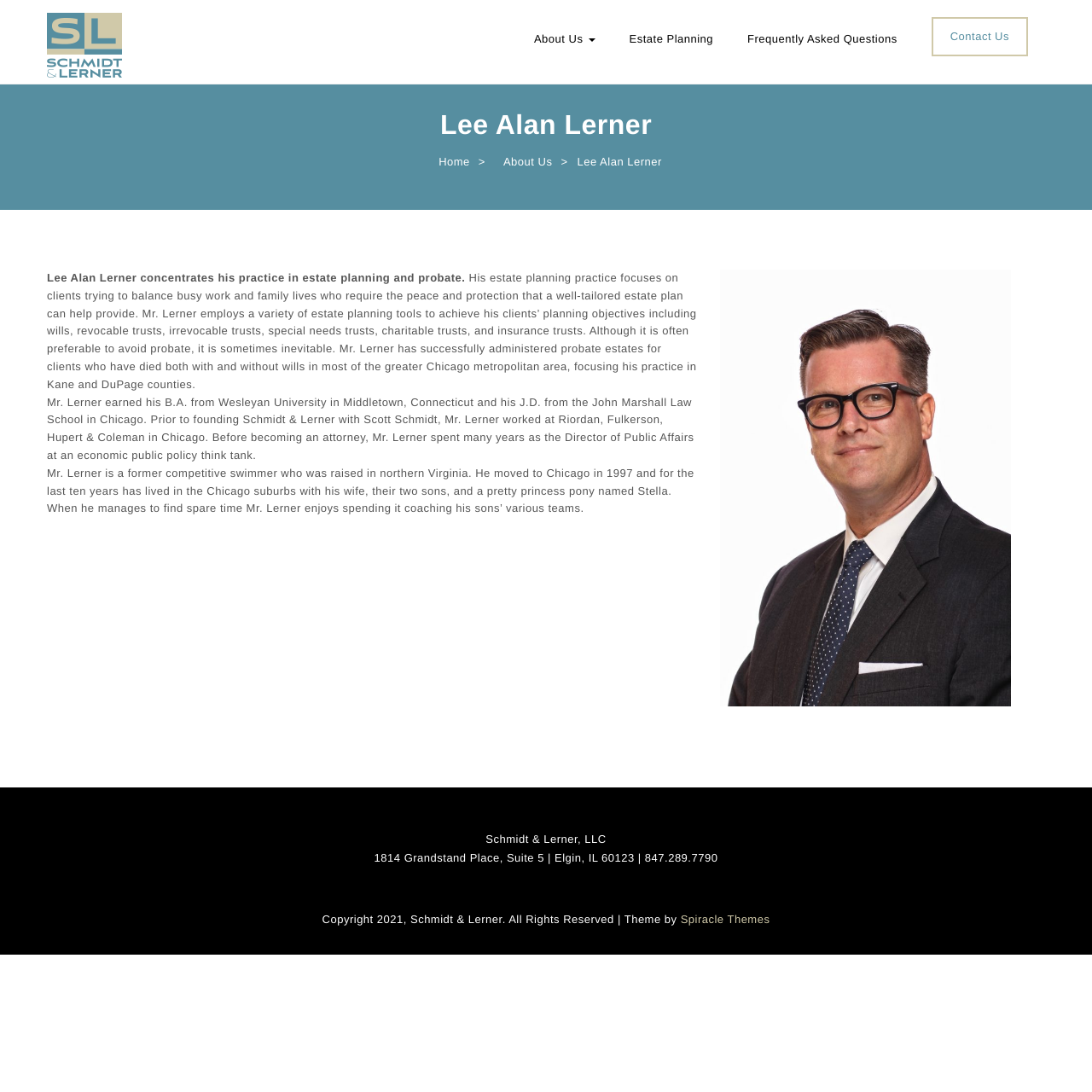Please indicate the bounding box coordinates of the element's region to be clicked to achieve the instruction: "Click on the 'Contact Us' link". Provide the coordinates as four float numbers between 0 and 1, i.e., [left, top, right, bottom].

[0.853, 0.016, 0.941, 0.052]